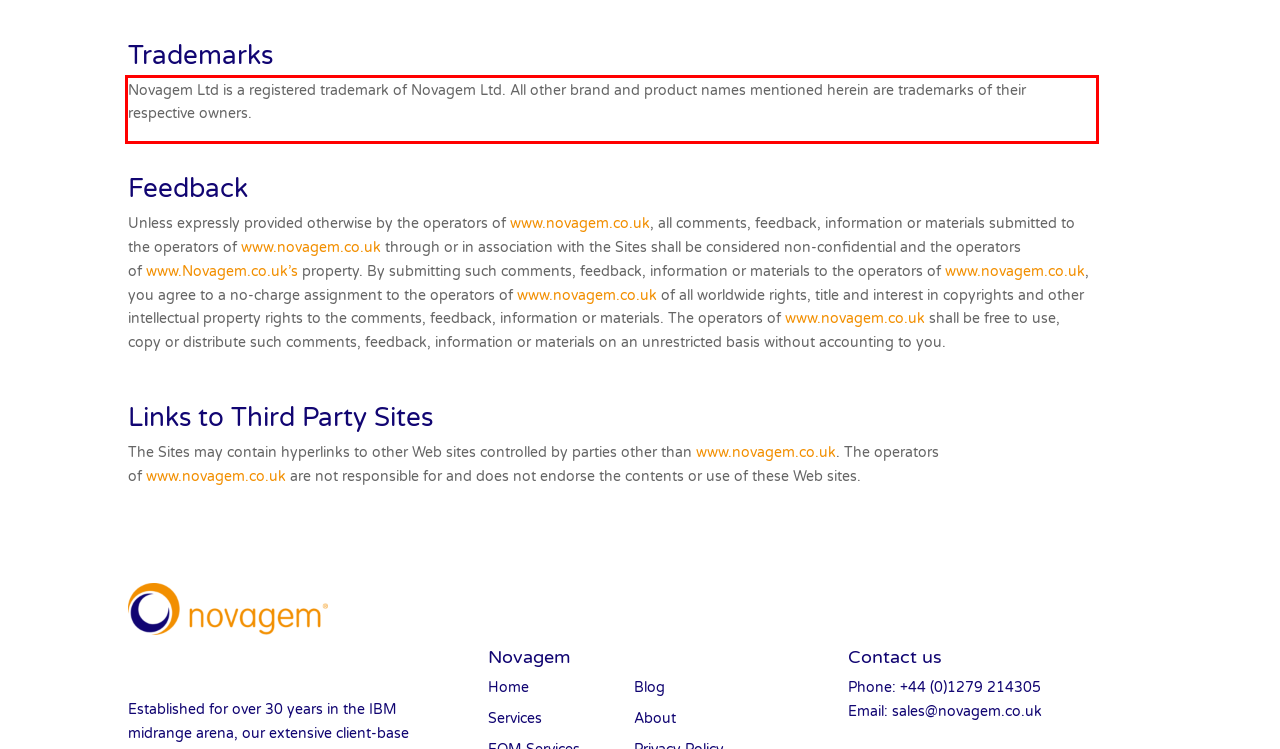Please take the screenshot of the webpage, find the red bounding box, and generate the text content that is within this red bounding box.

Novagem Ltd is a registered trademark of Novagem Ltd. All other brand and product names mentioned herein are trademarks of their respective owners.